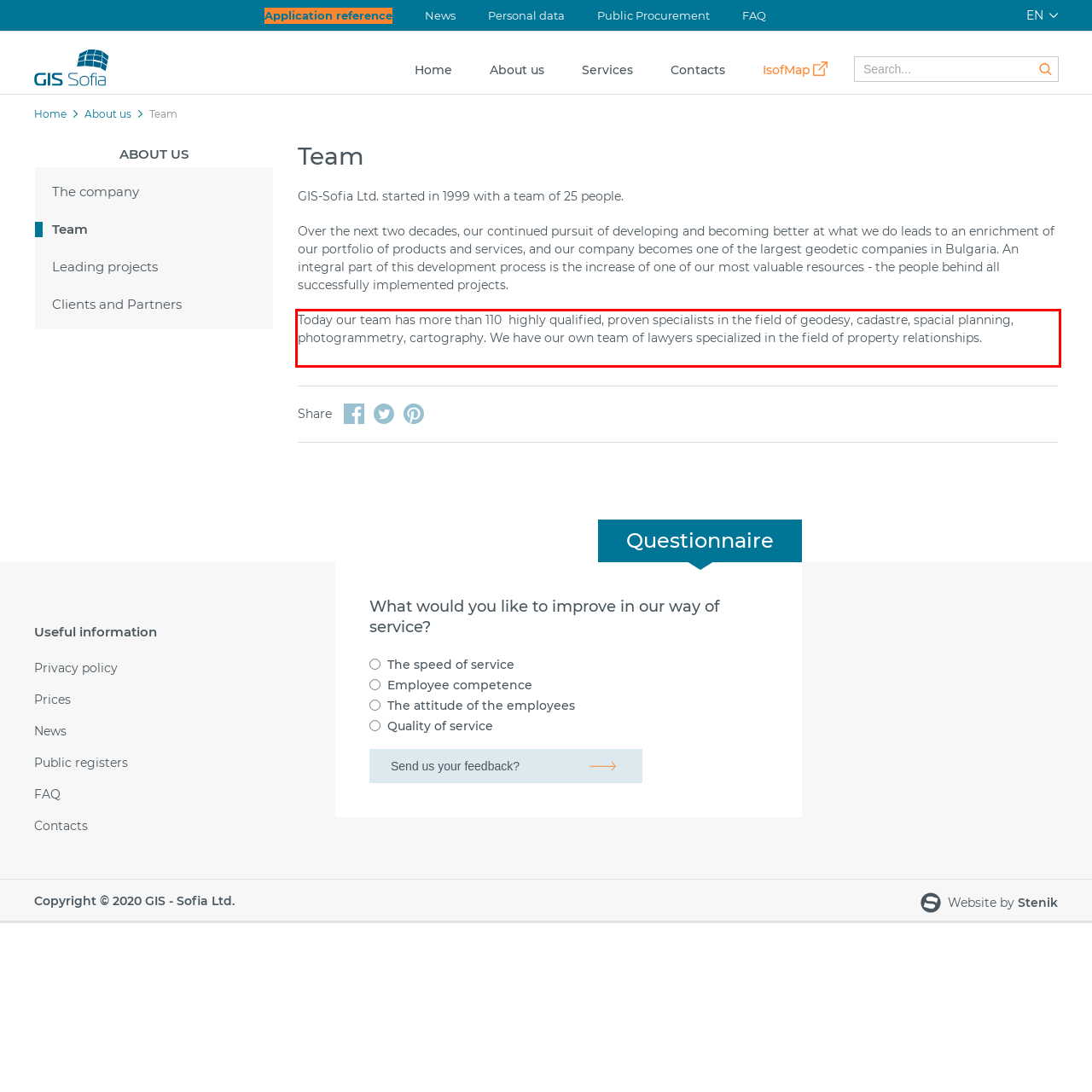Please examine the webpage screenshot containing a red bounding box and use OCR to recognize and output the text inside the red bounding box.

Today our team has more than 110 highly qualified, proven specialists in the field of geodesy, cadastre, spacial planning, photogrammetry, cartography. We have our own team of lawyers specialized in the field of property relationships.